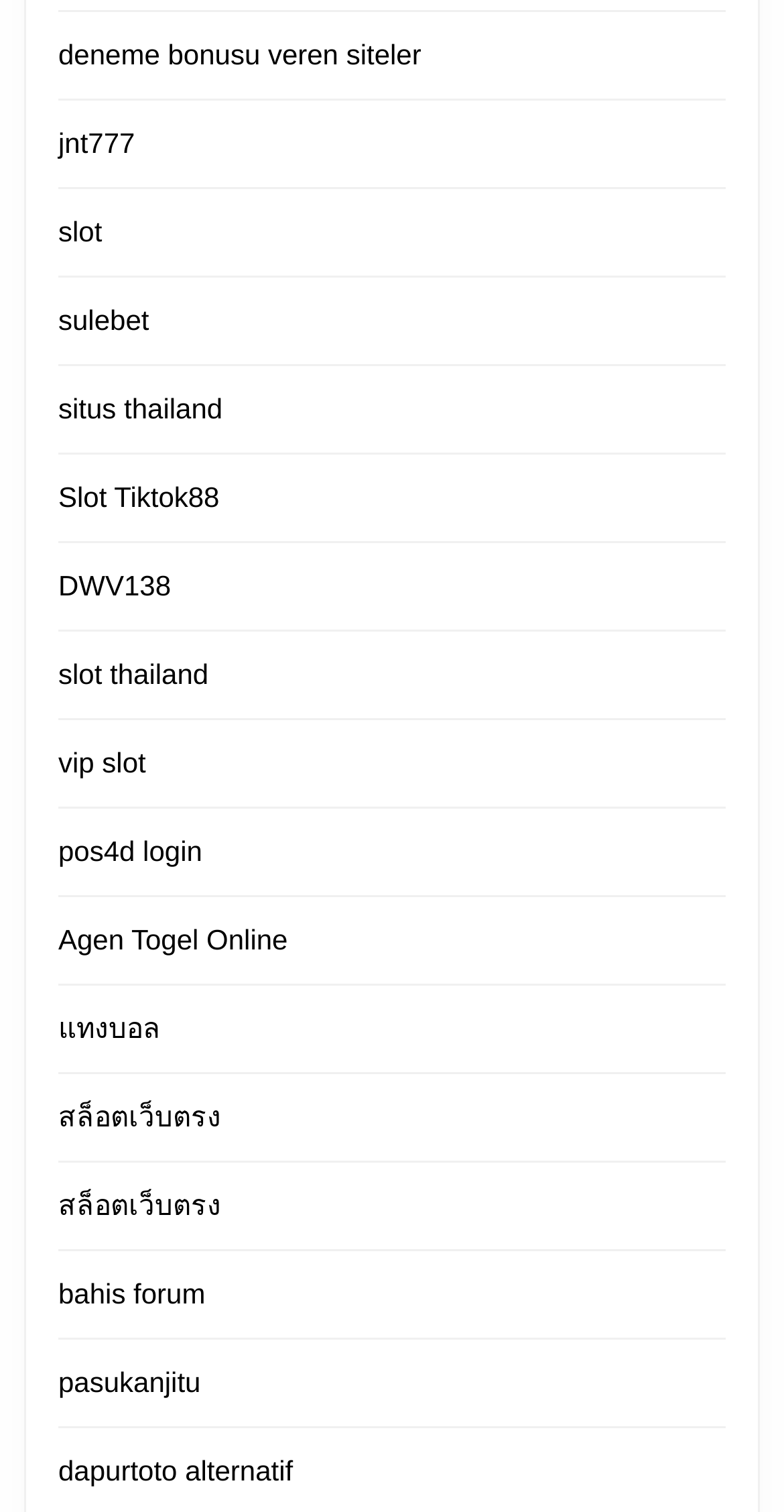Can you find the bounding box coordinates of the area I should click to execute the following instruction: "View reviews"?

None